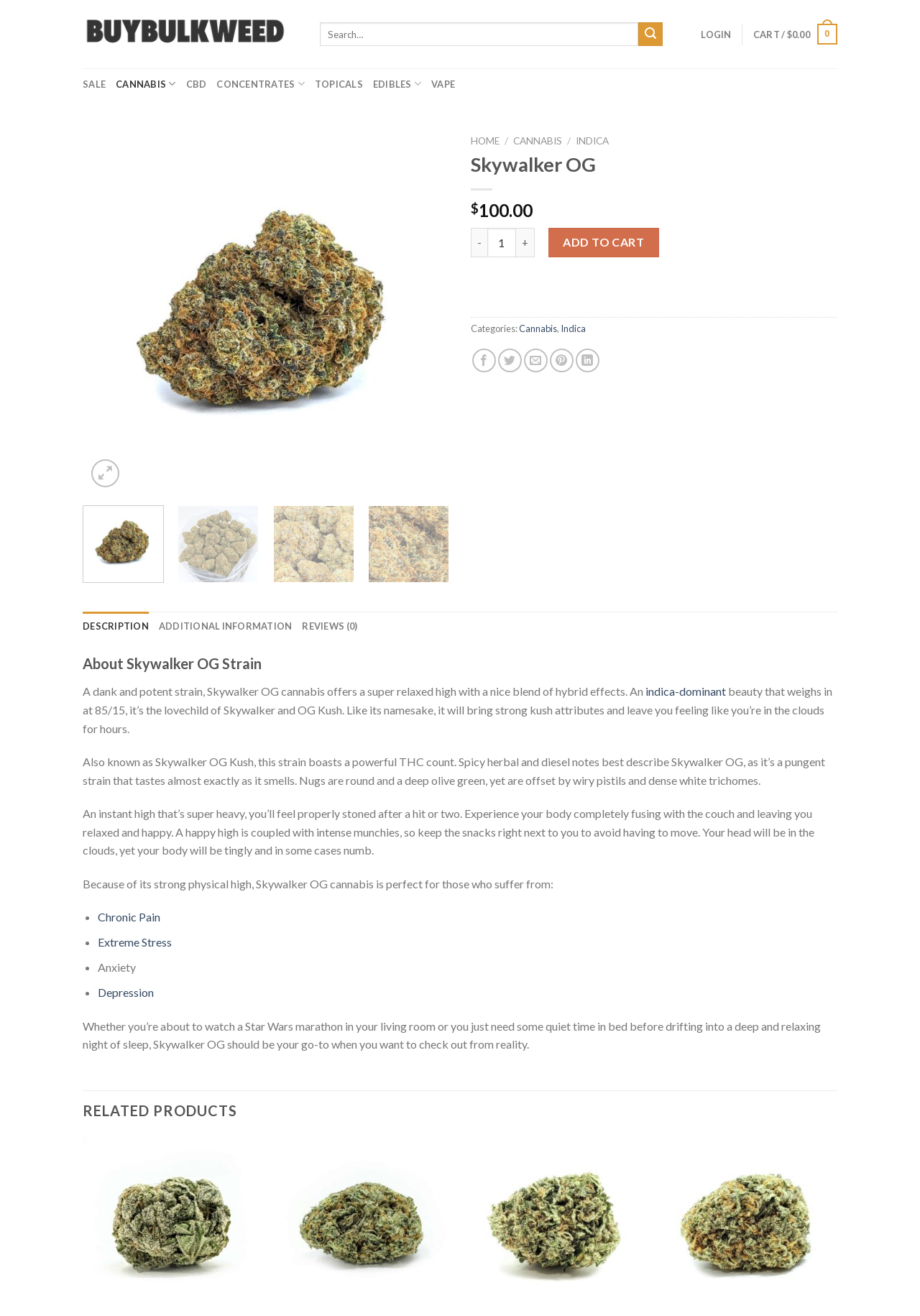Using the description "Chronic Pain", locate and provide the bounding box of the UI element.

[0.106, 0.691, 0.174, 0.702]